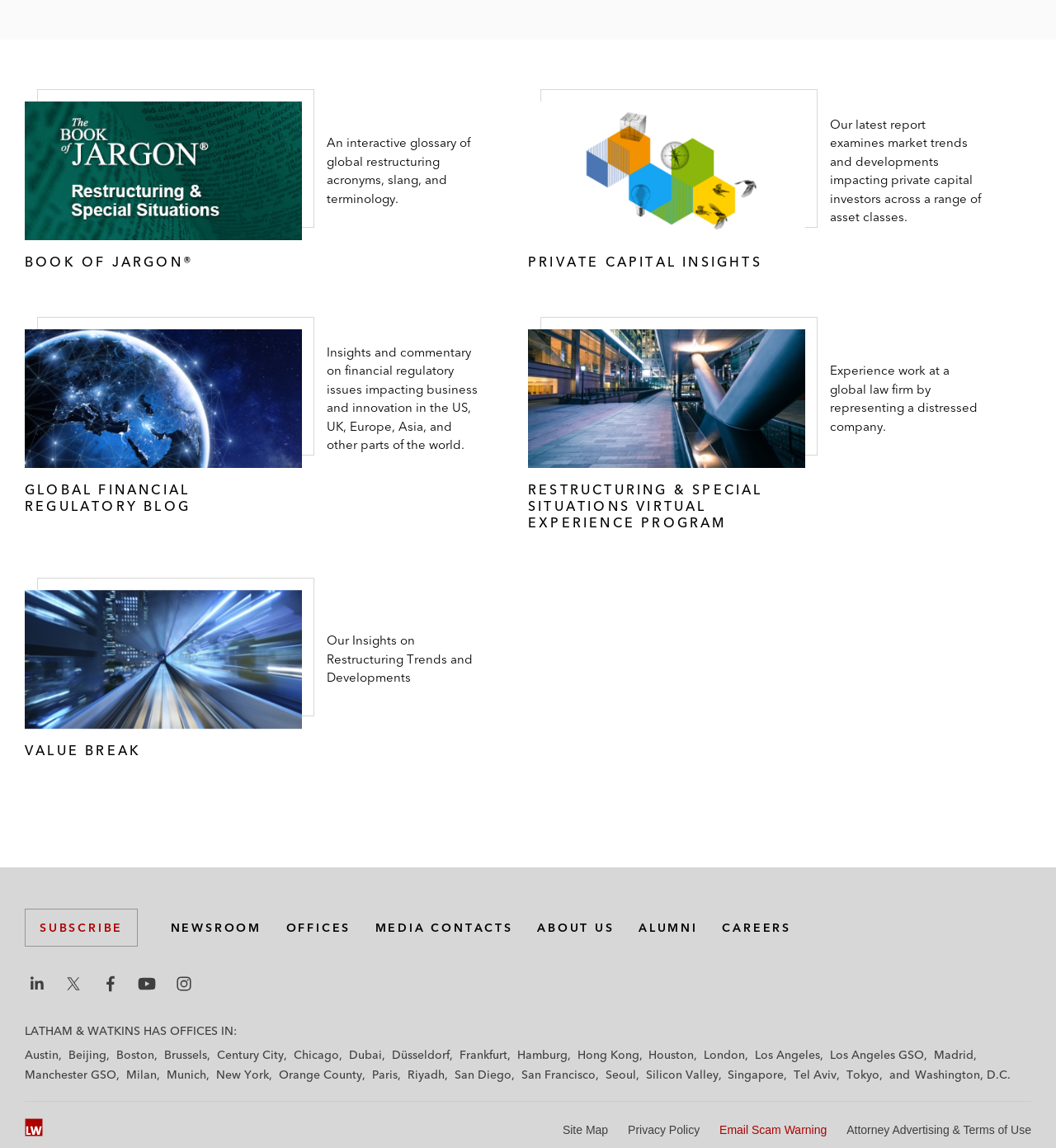Could you locate the bounding box coordinates for the section that should be clicked to accomplish this task: "Read about Private Capital Insights".

[0.786, 0.101, 0.929, 0.196]